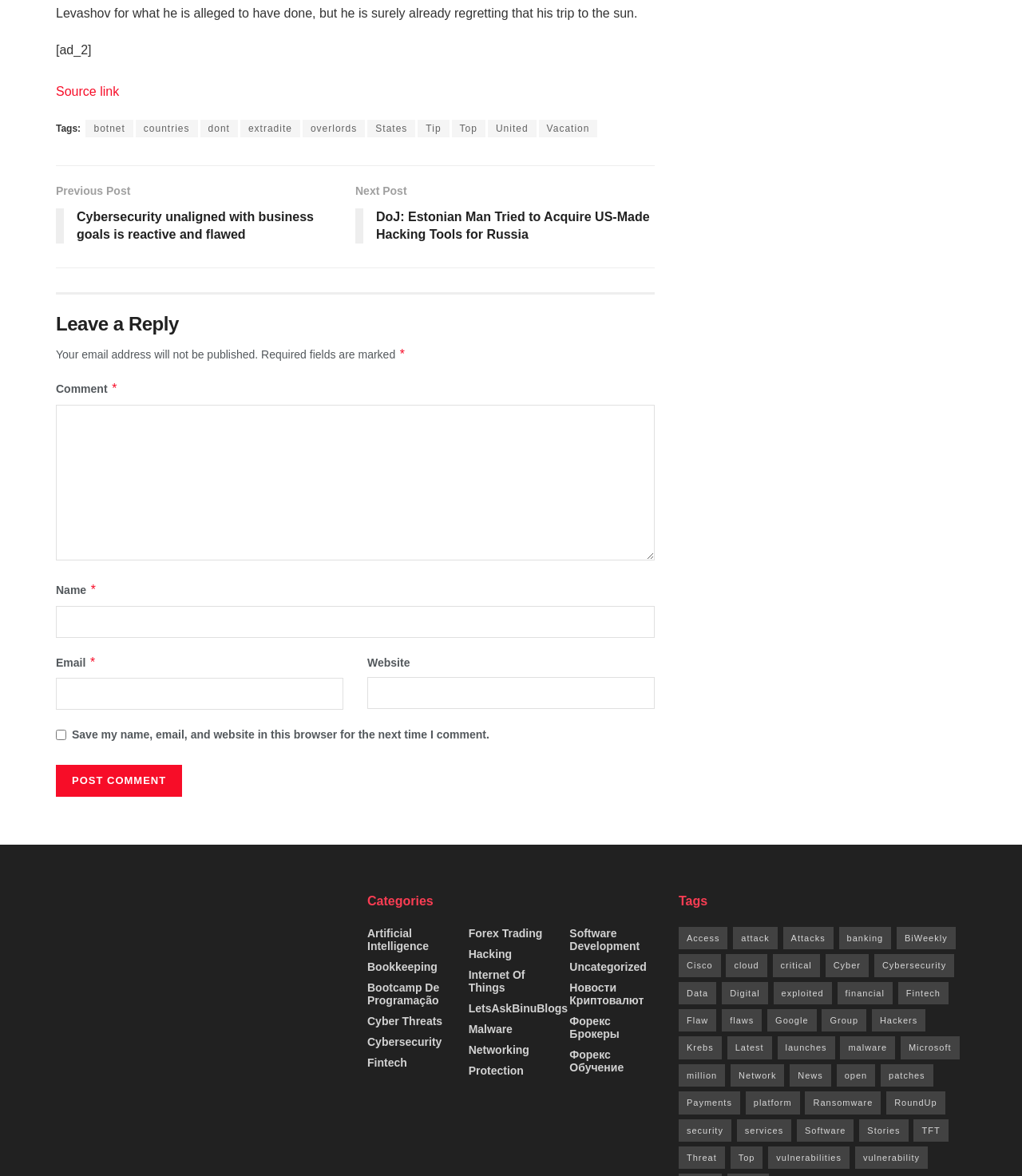Please locate the bounding box coordinates of the element that needs to be clicked to achieve the following instruction: "Enter a comment in the text box". The coordinates should be four float numbers between 0 and 1, i.e., [left, top, right, bottom].

[0.055, 0.344, 0.641, 0.477]